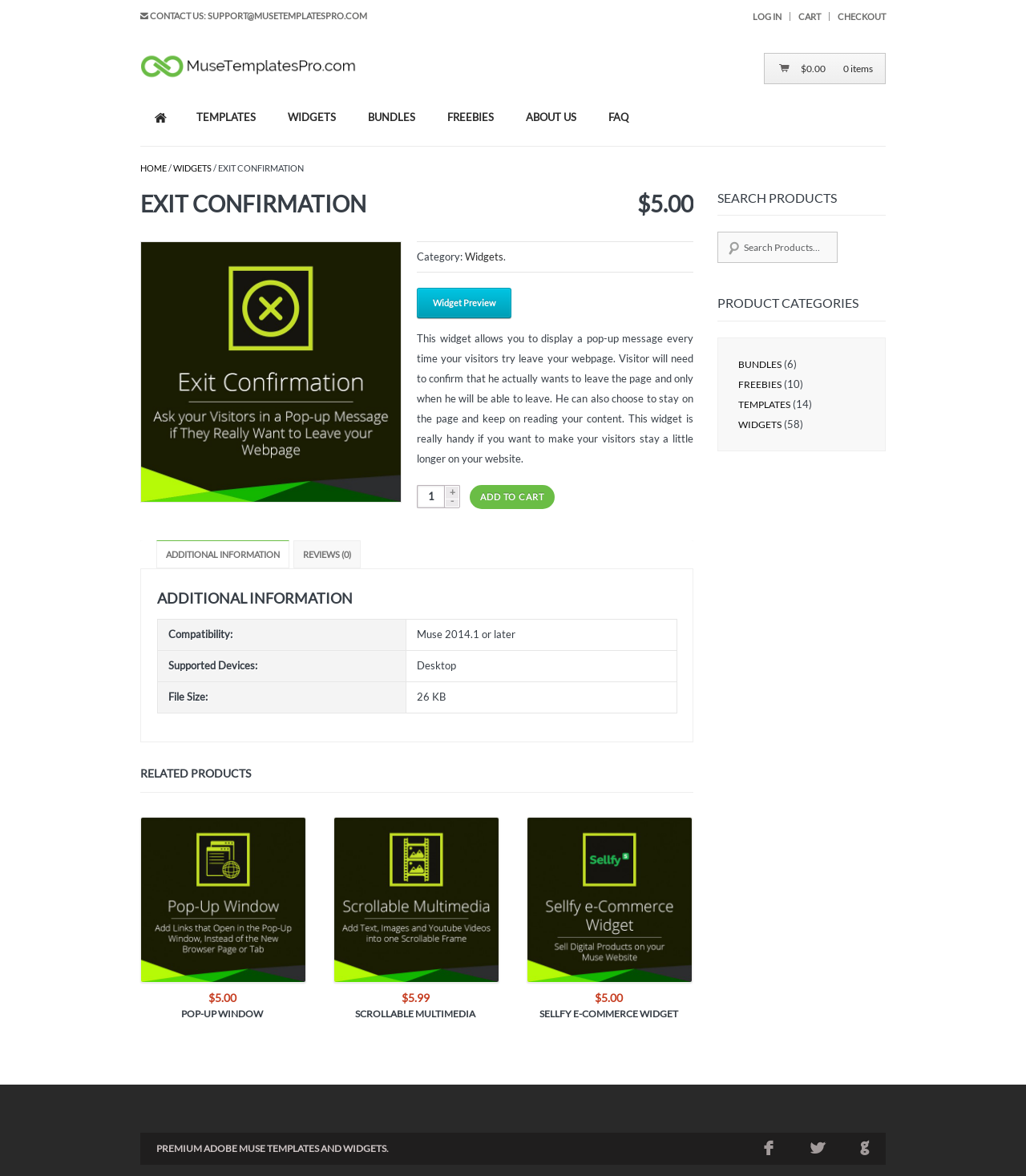What is the category of the Exit Confirmation widget?
Answer with a single word or phrase, using the screenshot for reference.

Widgets